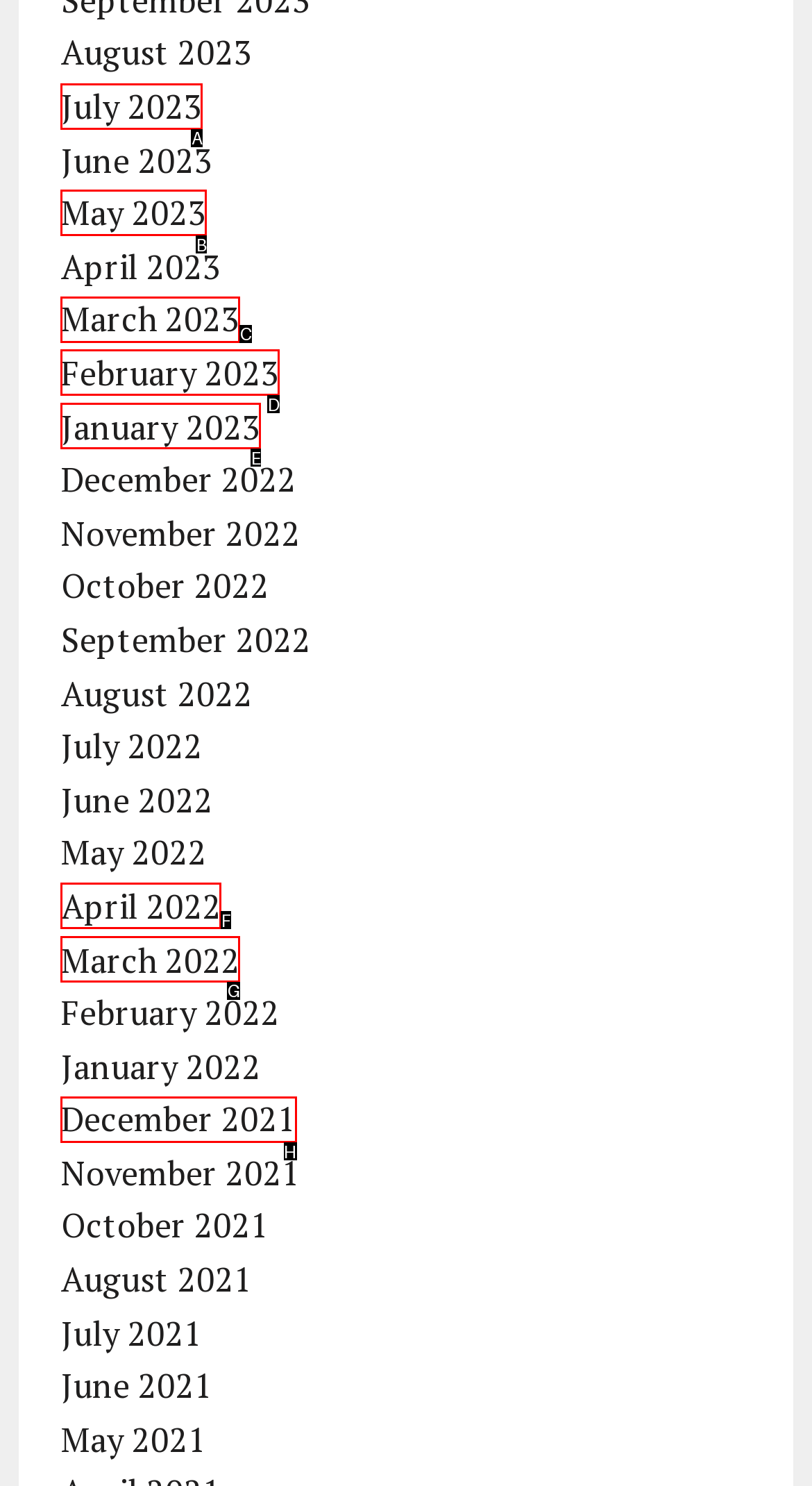Indicate the HTML element that should be clicked to perform the task: access December 2021 Reply with the letter corresponding to the chosen option.

H